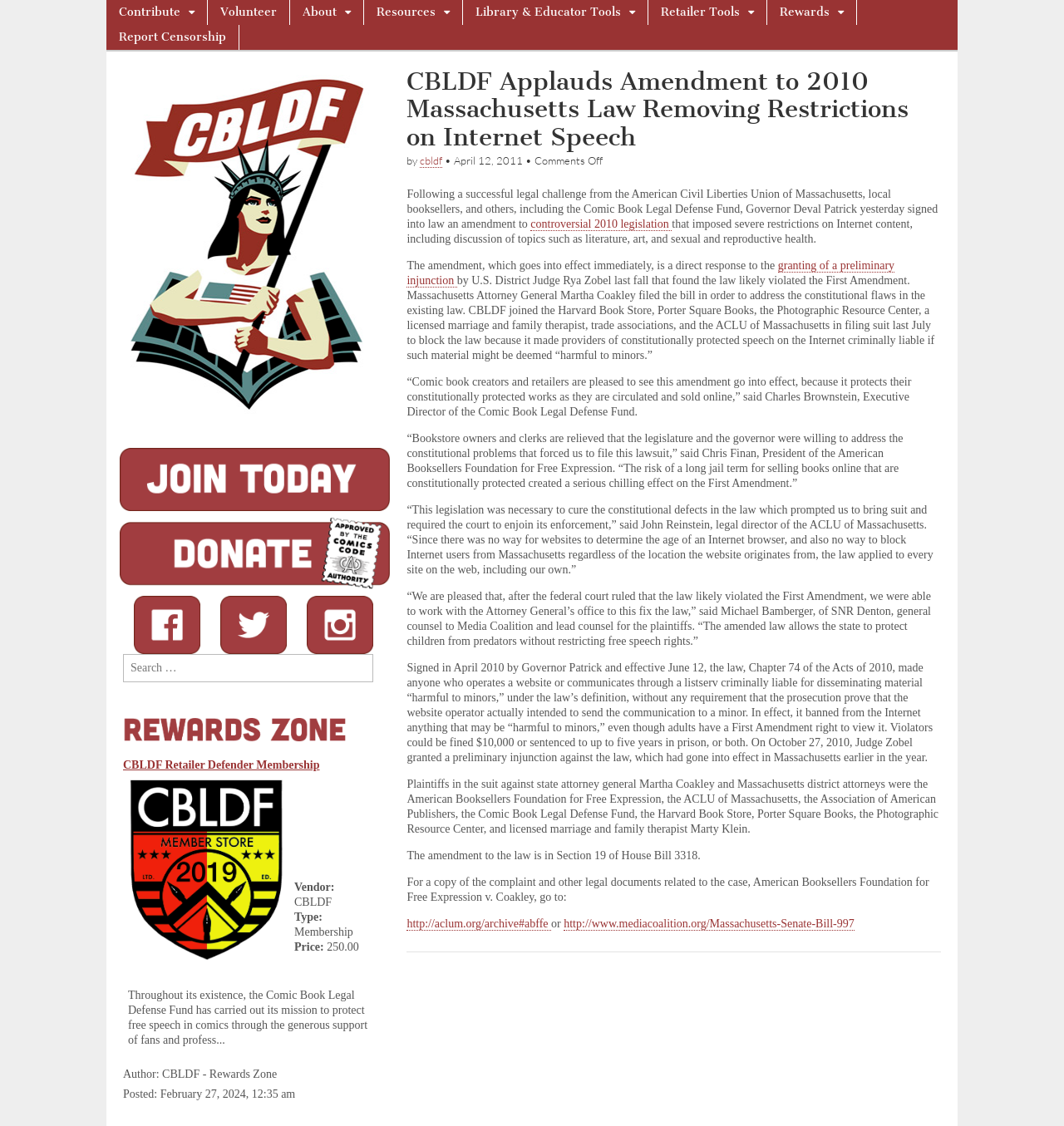Find the bounding box coordinates for the area you need to click to carry out the instruction: "Click on the 'Report Censorship' link". The coordinates should be four float numbers between 0 and 1, indicated as [left, top, right, bottom].

[0.1, 0.022, 0.224, 0.044]